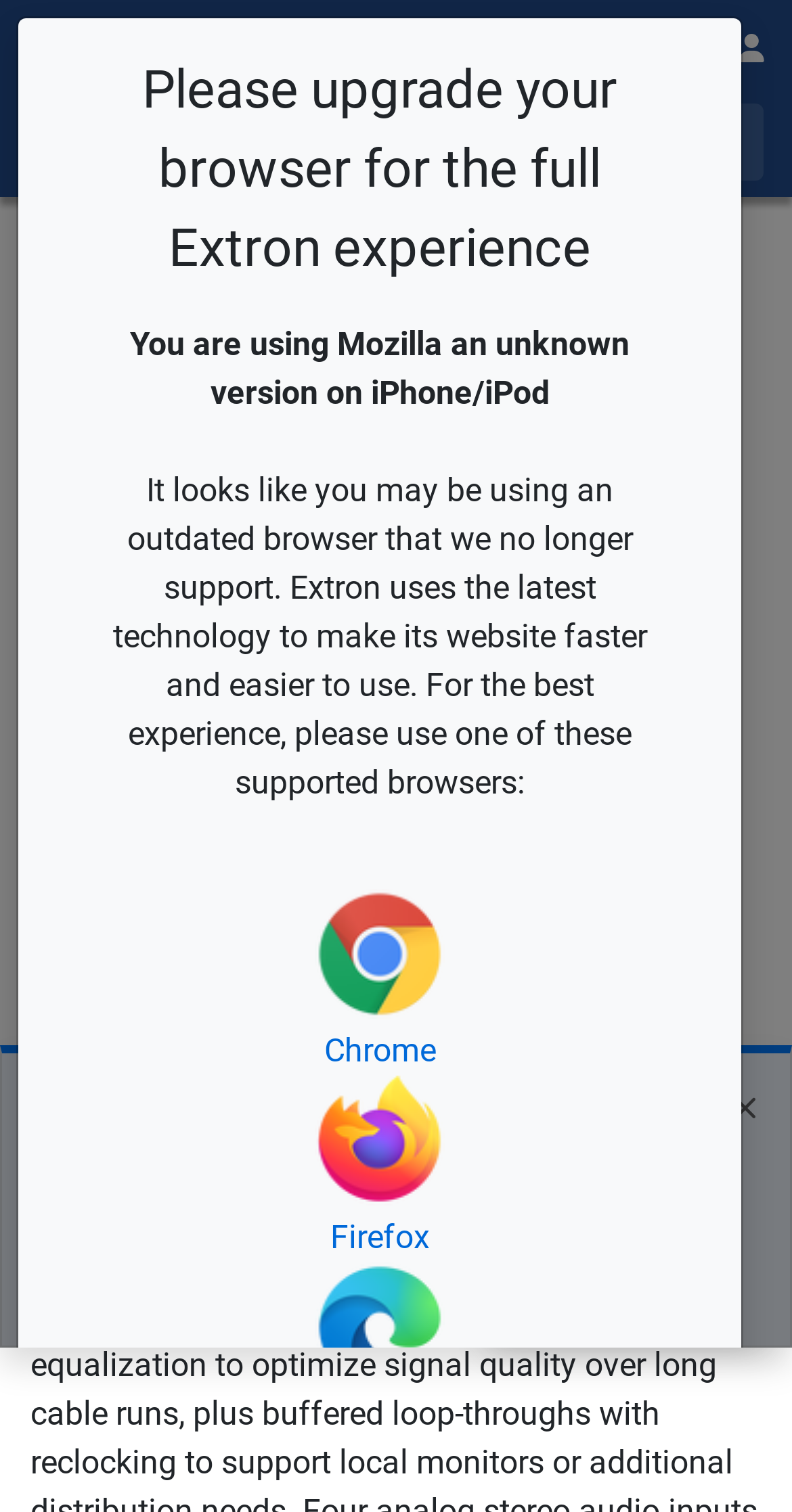Specify the bounding box coordinates of the area to click in order to execute this command: 'Toggle the navigation menu'. The coordinates should consist of four float numbers ranging from 0 to 1, and should be formatted as [left, top, right, bottom].

[0.038, 0.087, 0.174, 0.101]